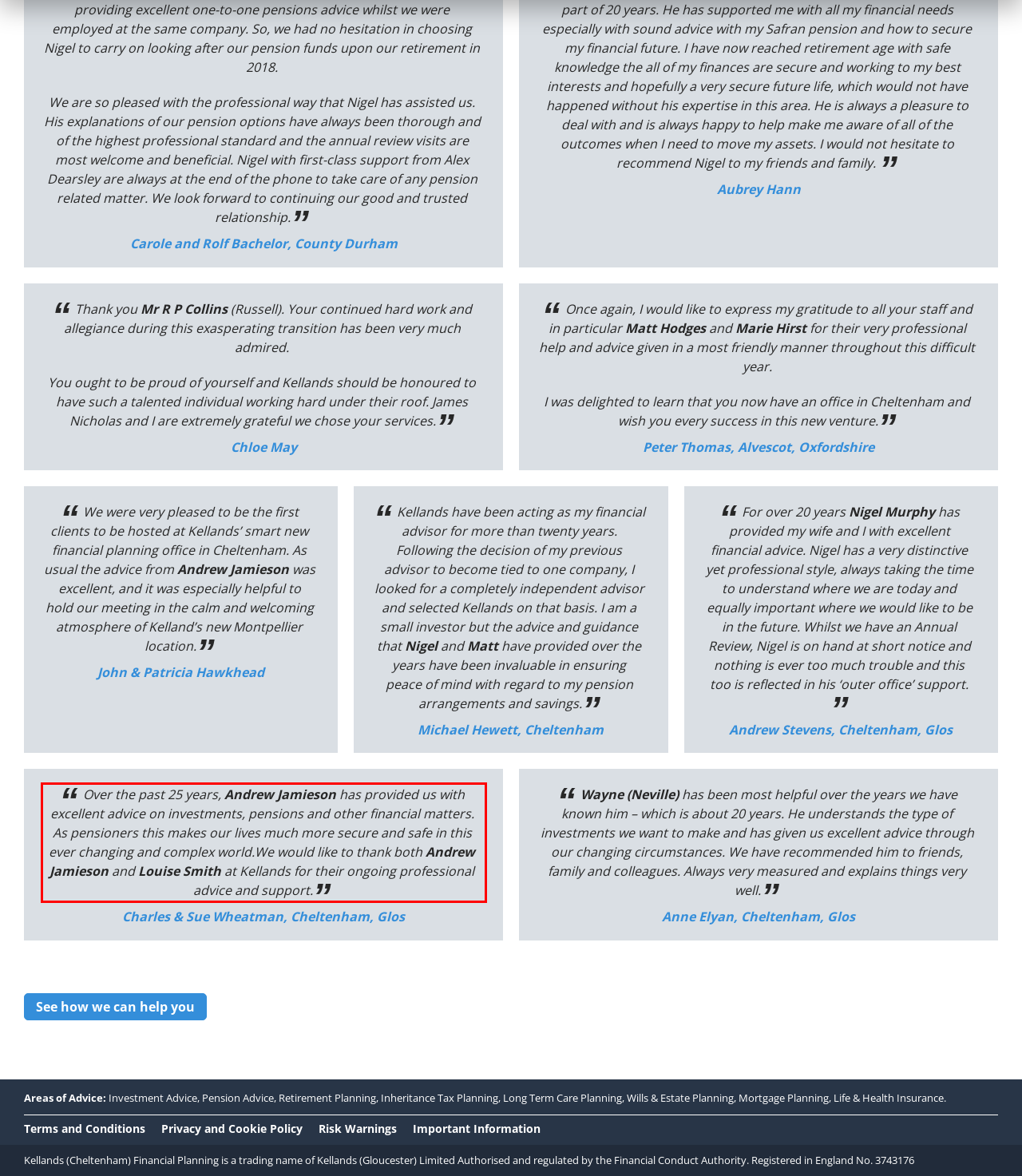Identify the text inside the red bounding box on the provided webpage screenshot by performing OCR.

Over the past 25 years, Andrew Jamieson has provided us with excellent advice on investments, pensions and other financial matters. As pensioners this makes our lives much more secure and safe in this ever changing and complex world.We would like to thank both Andrew Jamieson and Louise Smith at Kellands for their ongoing professional advice and support.